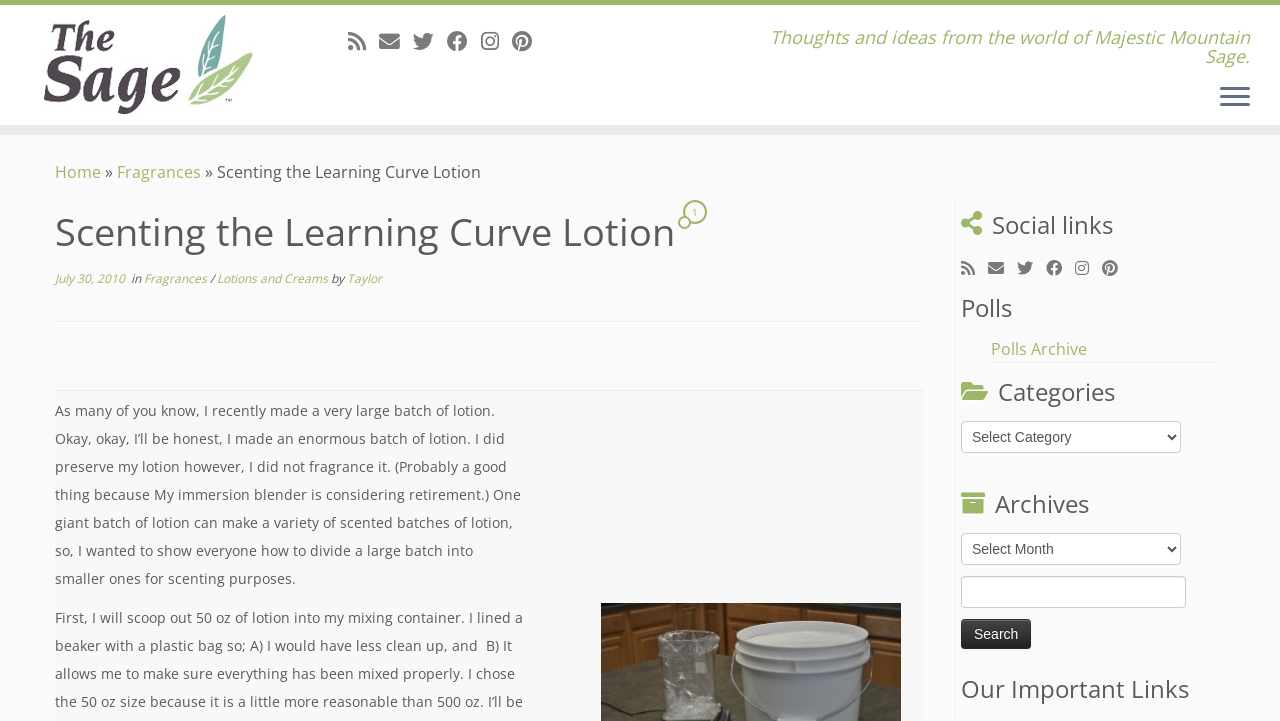Describe the webpage meticulously, covering all significant aspects.

This webpage is titled "Scenting the Learning Curve Lotion — Adventures With The Sage". At the top left, there is a link to "Adventures With The Sage" with an image of "Back Home" beside it. Below this, there are several social media links, including "Subscribe to my rss feed", "E-mail", "Follow me on Twitter", "Follow me on Facebook", "Follow me on Instagram", and "Pin me on Pinterest". 

To the right of these links, there is a heading that reads "Thoughts and ideas from the world of Majestic Mountain Sage." Below this, there is a menu button labeled "Open the menu". 

On the left side of the page, there is a navigation menu with links to "Home", "Fragrances", and the current page, "Scenting the Learning Curve Lotion". The main content of the page is headed by "Scenting the Learning Curve Lotion 1" and includes a link to the date "July 30, 2010". The article is categorized under "Fragrances" and "Lotions and Creams" and is written by "Taylor". 

Below the article, there is a horizontal separator, followed by a link to "Preparing to weigh and scent the lotion". On the right side of the page, there are several sections, including "Social links" with the same social media links as at the top, "Polls" with a link to "Polls Archive", "Categories" with a dropdown menu, "Archives" with a dropdown menu, and a search bar. Finally, there is a section titled "Our Important Links".